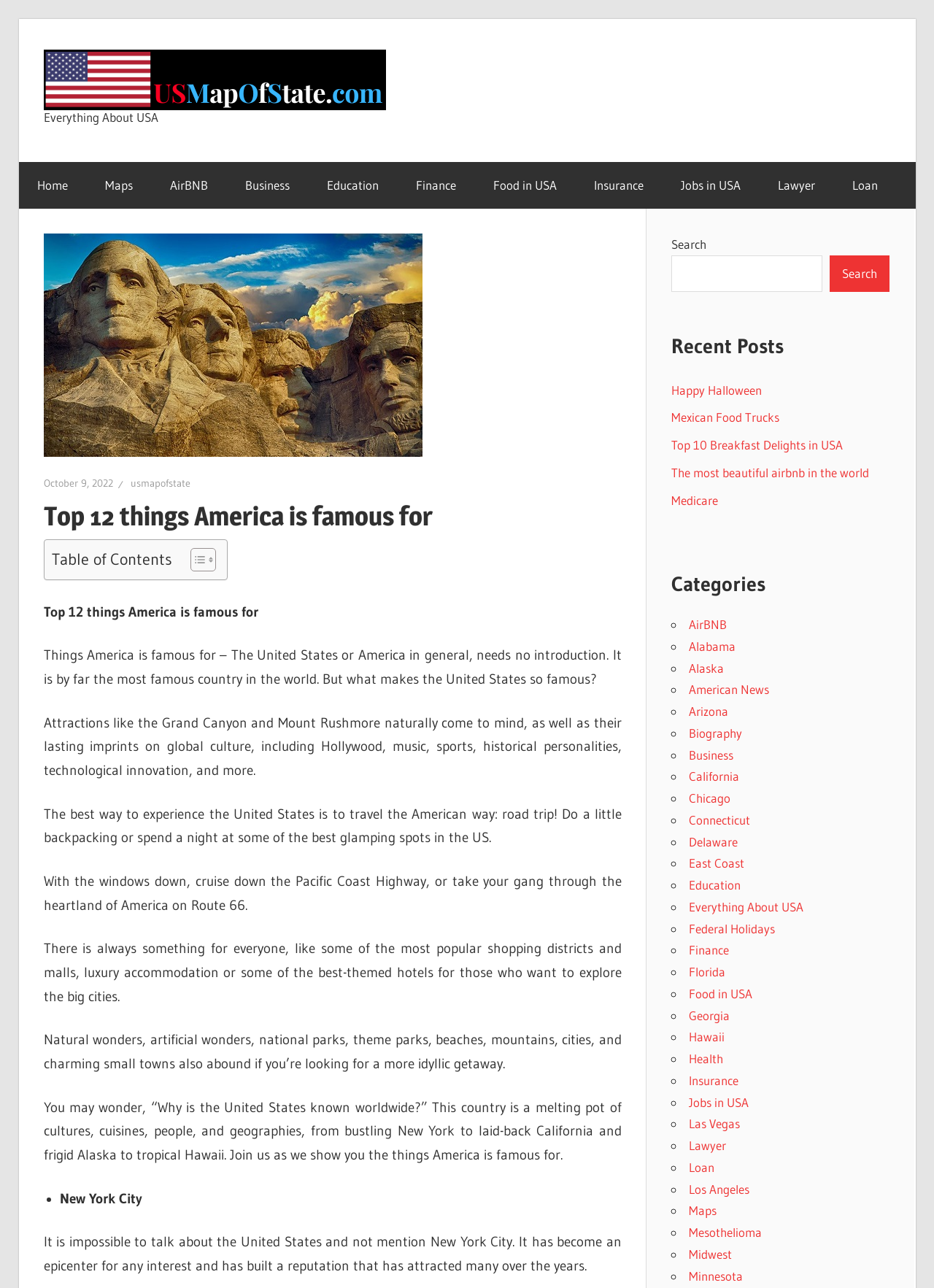Could you locate the bounding box coordinates for the section that should be clicked to accomplish this task: "Explore the 'Food in USA' category".

[0.508, 0.126, 0.616, 0.162]